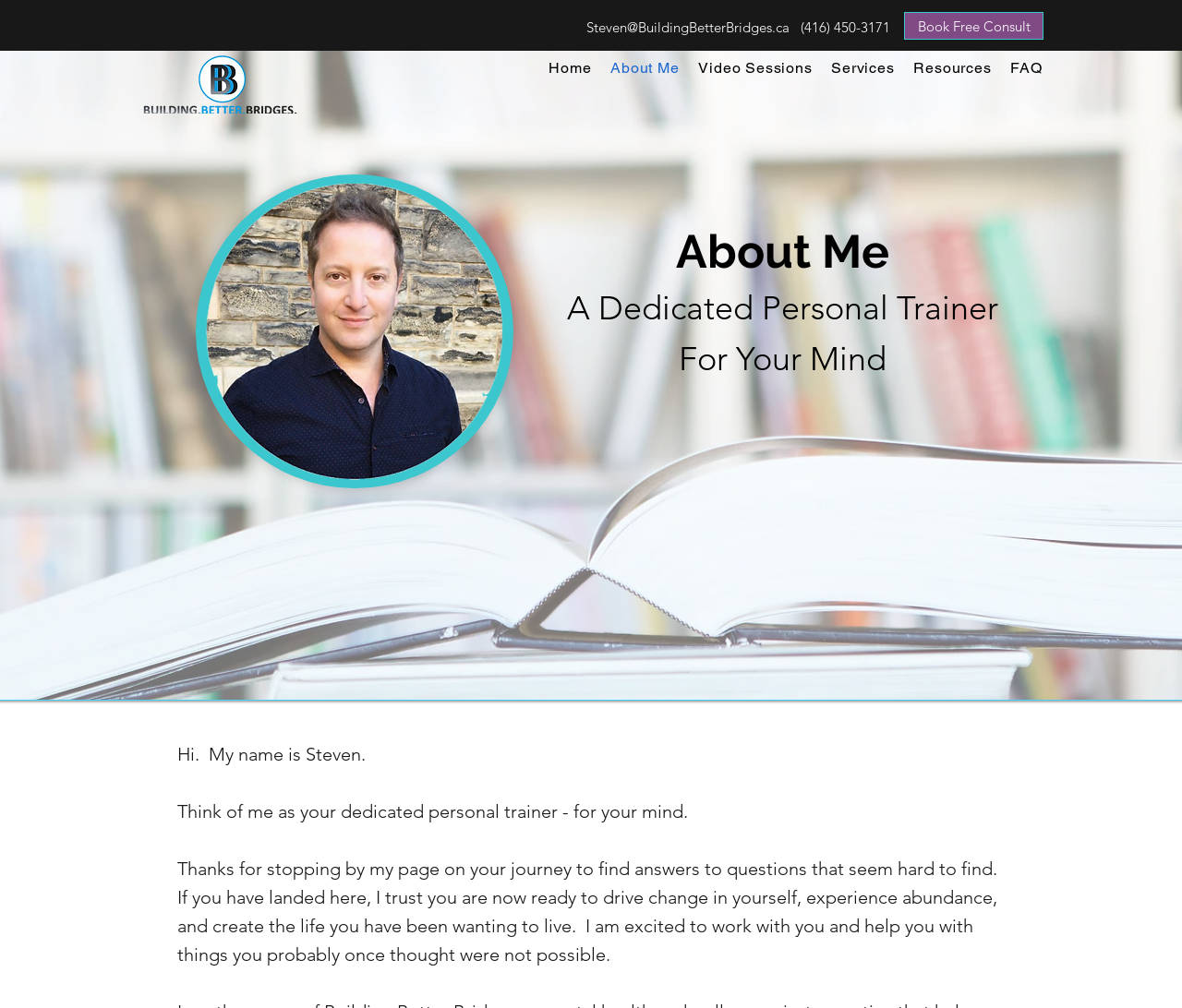Provide a short answer using a single word or phrase for the following question: 
What is the phone number to call for consultation?

(416) 450-3171